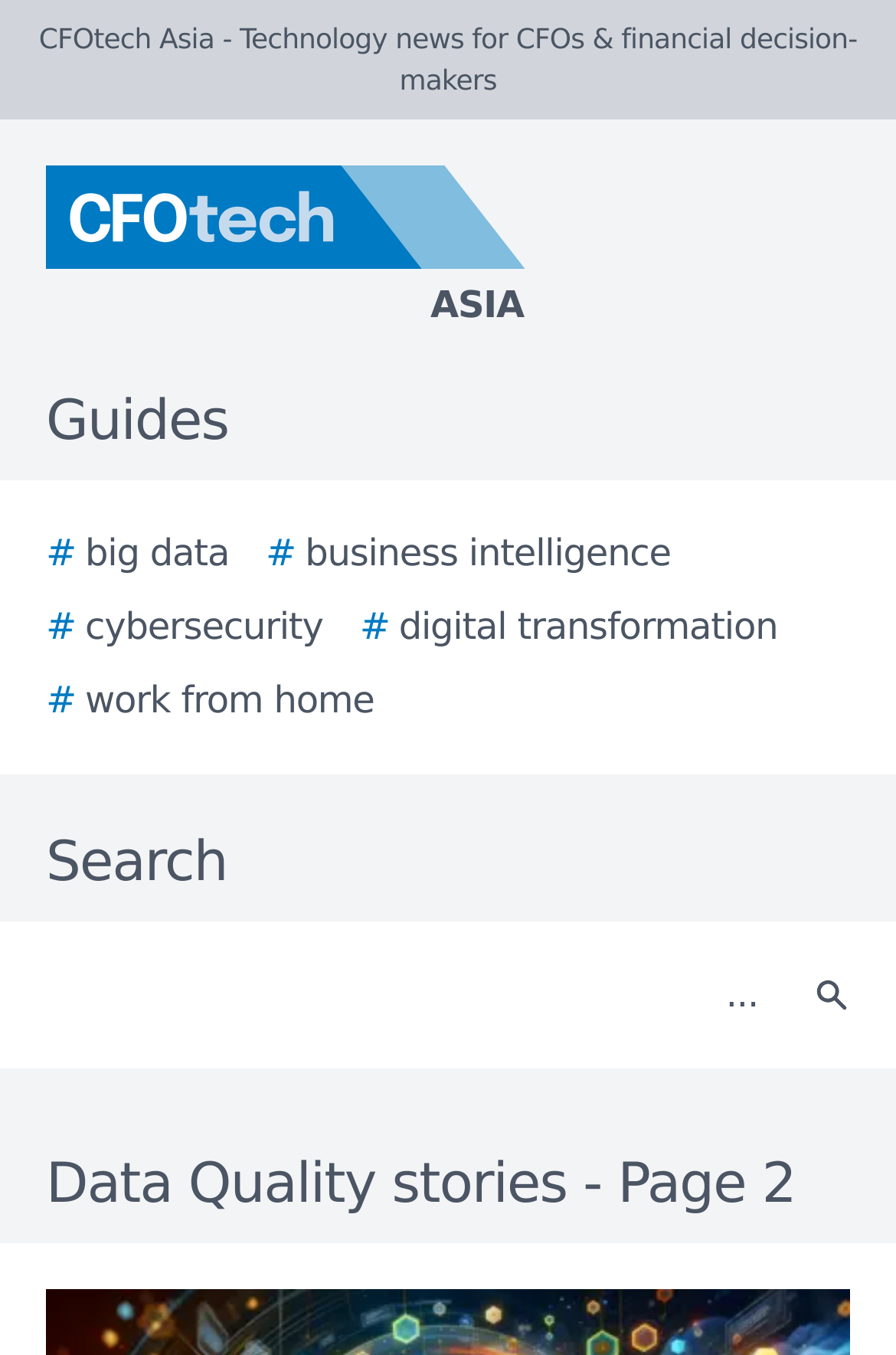Using the information in the image, could you please answer the following question in detail:
What is the function of the button at the top-right corner?

I looked at the top-right corner of the webpage and found a button element with the label 'Search', which suggests that the function of the button is to submit a search query.